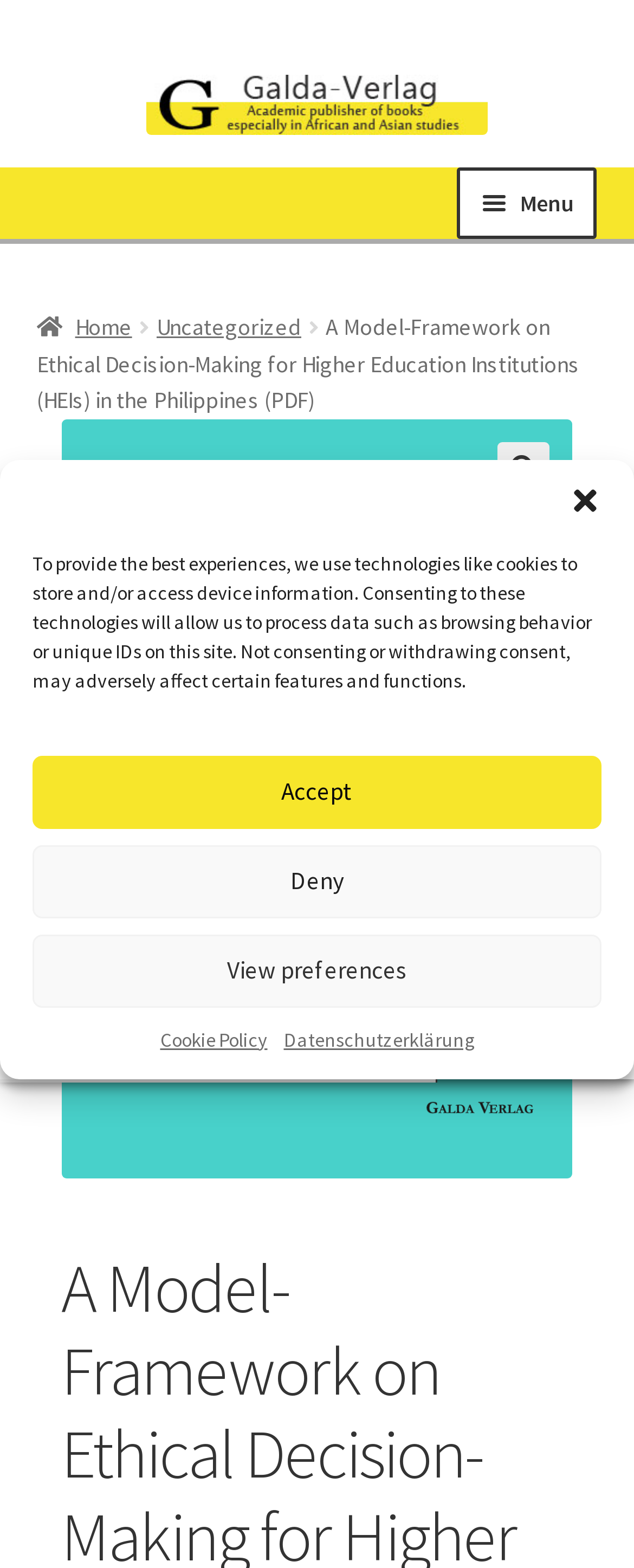How many links are there in the breadcrumbs navigation?
Please provide a single word or phrase as your answer based on the screenshot.

3